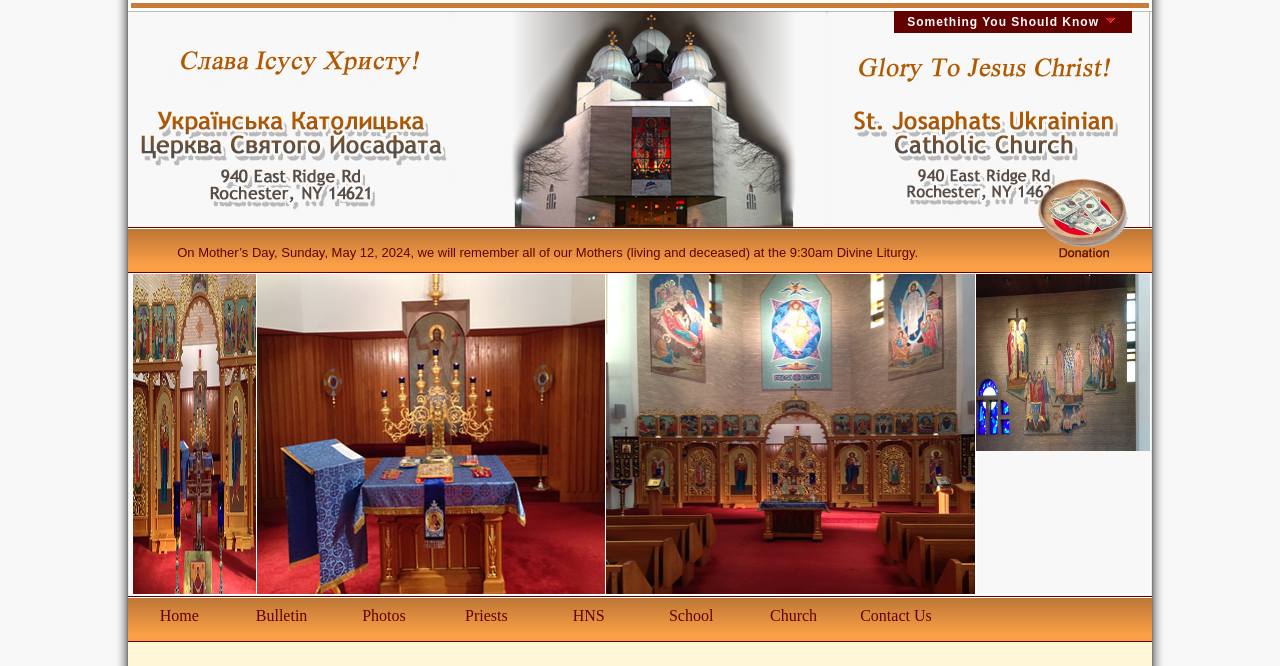Extract the bounding box coordinates of the UI element described: "Contact Us". Provide the coordinates in the format [left, top, right, bottom] with values ranging from 0 to 1.

[0.66, 0.896, 0.74, 0.962]